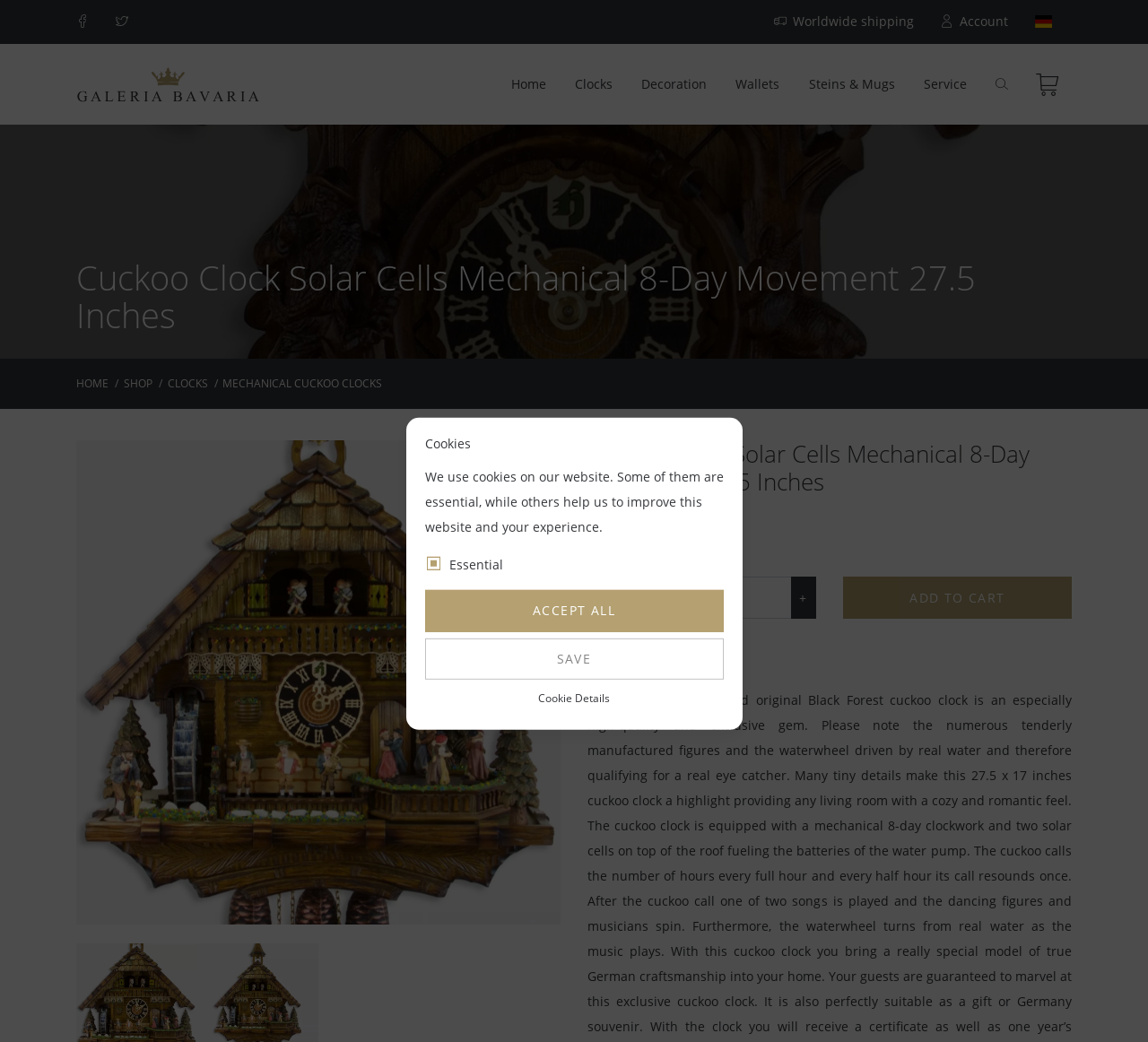What is the purpose of the 'ADD TO CART' button?
Craft a detailed and extensive response to the question.

I inferred the purpose of the 'ADD TO CART' button by looking at its text and position on the webpage. It is located next to the quantity selection buttons and the price information, which suggests that it is used to add the item to the shopping cart.